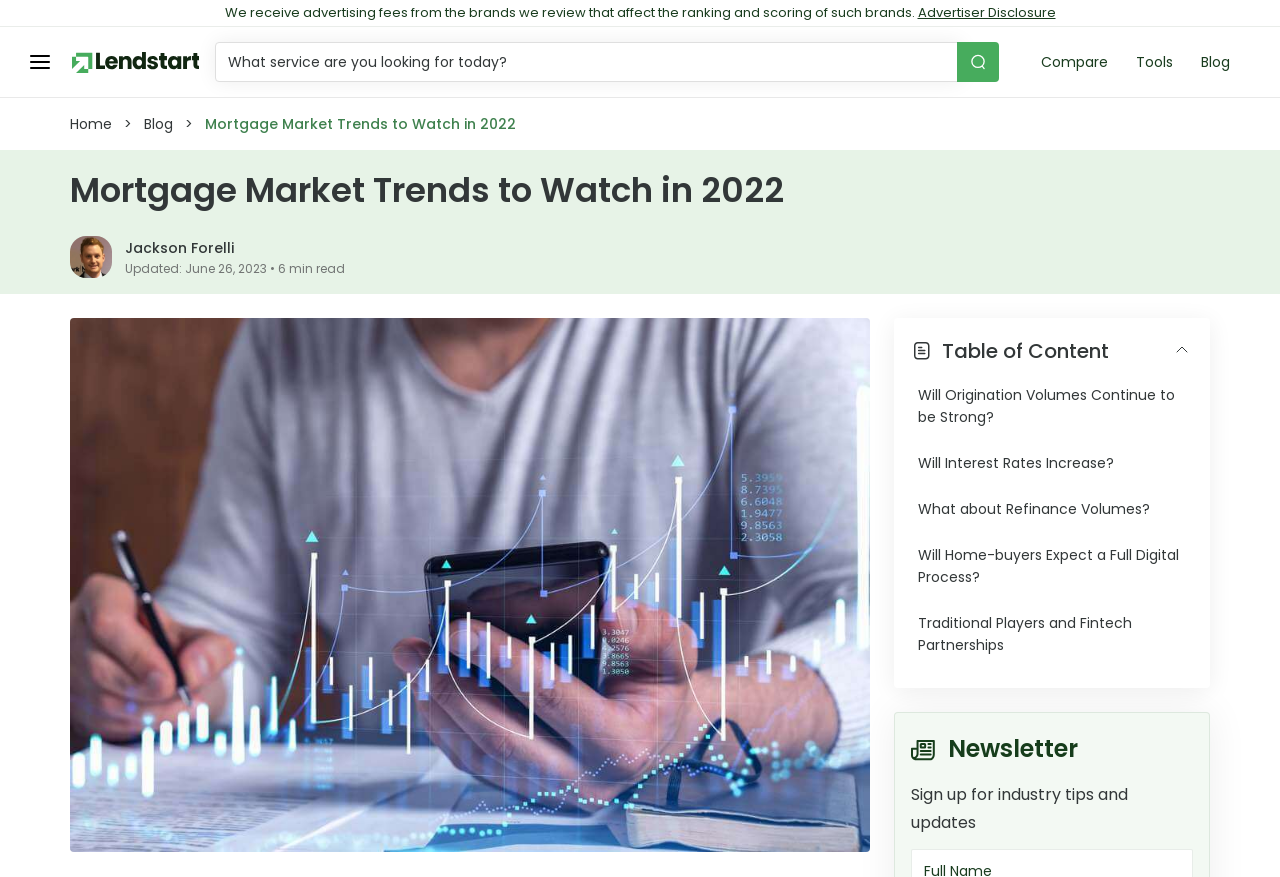Please identify the bounding box coordinates of the area that needs to be clicked to follow this instruction: "Sign up for the newsletter".

[0.712, 0.893, 0.881, 0.951]